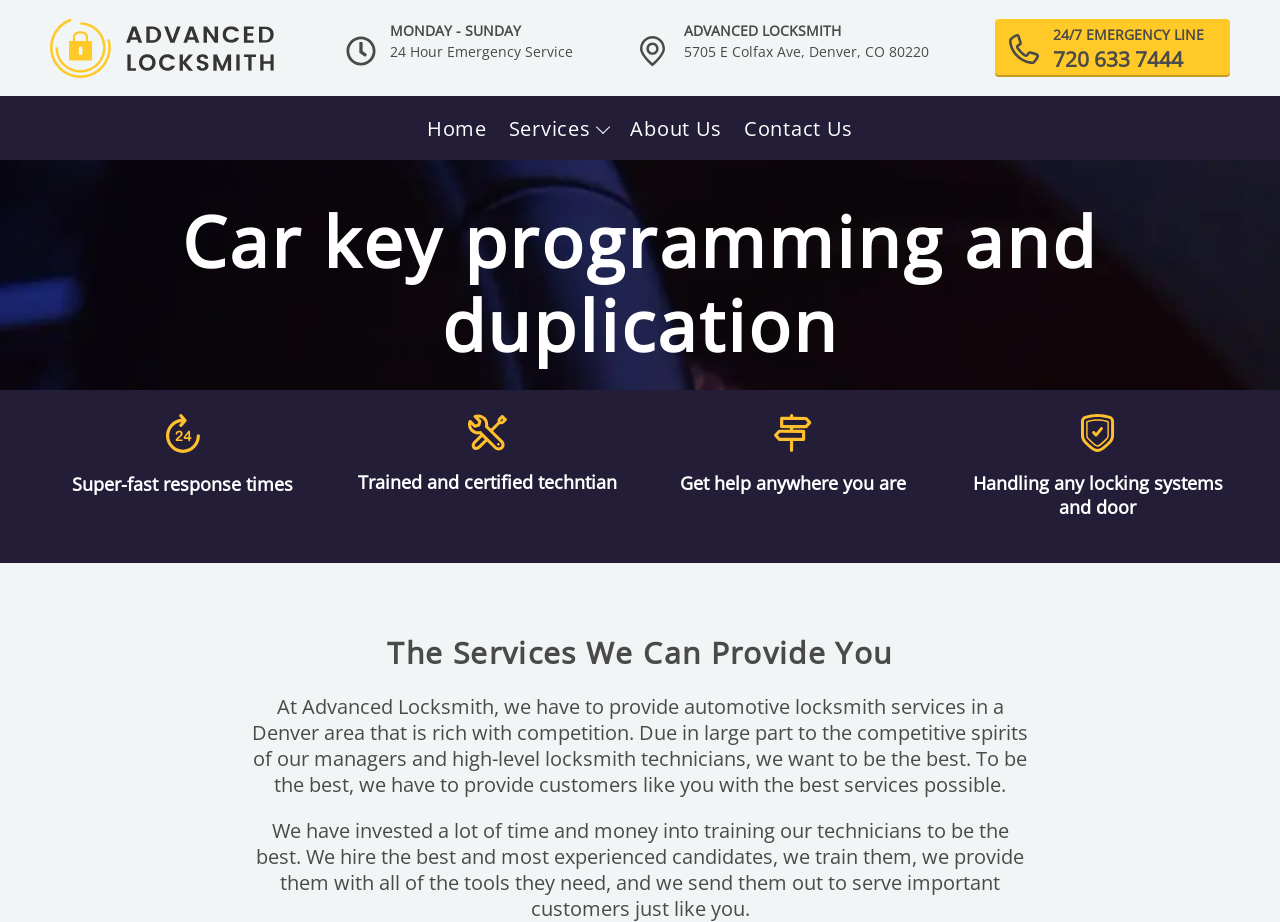Identify the bounding box coordinates for the element you need to click to achieve the following task: "Click the site logo". The coordinates must be four float values ranging from 0 to 1, formatted as [left, top, right, bottom].

[0.039, 0.02, 0.214, 0.085]